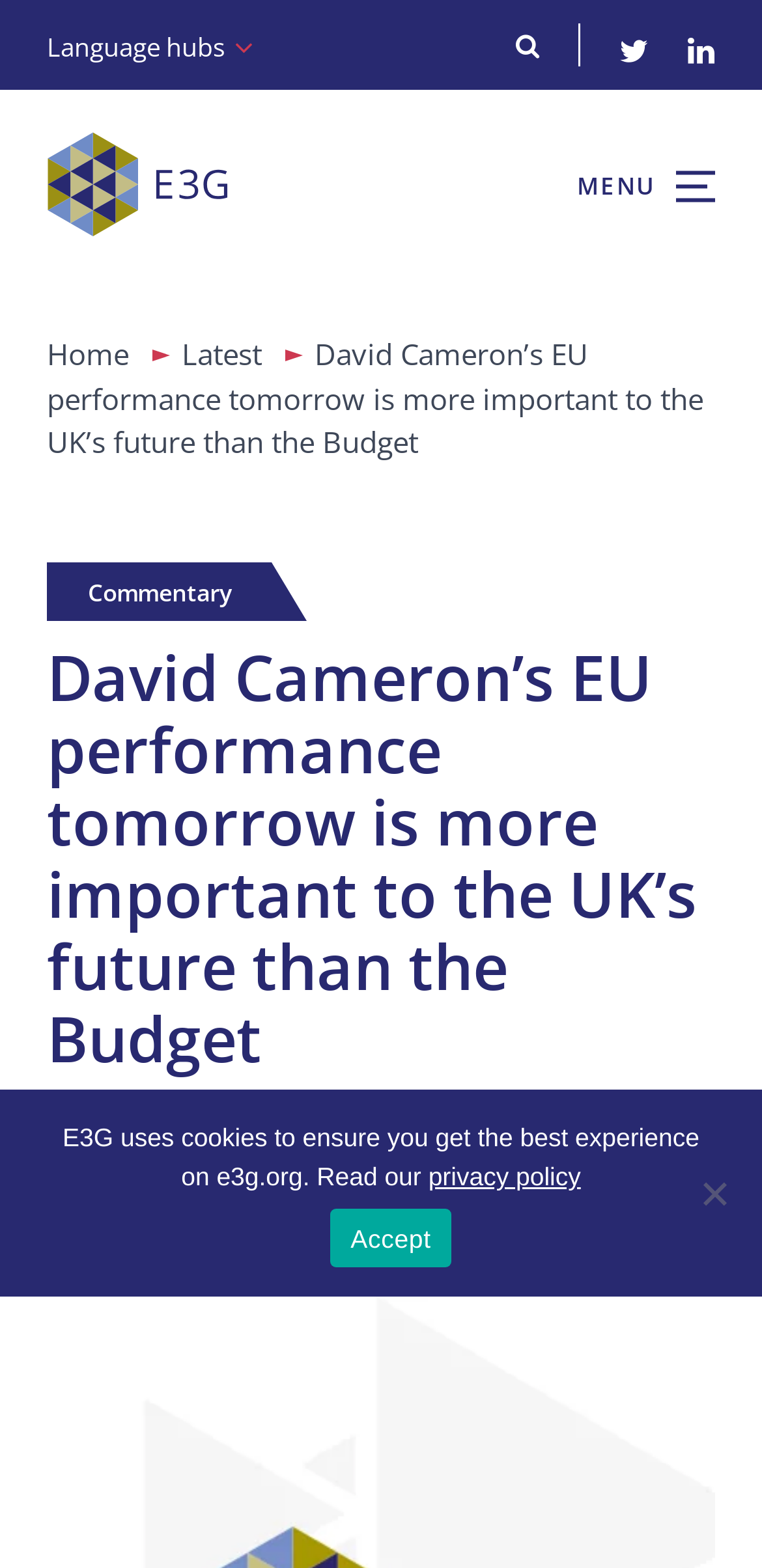Point out the bounding box coordinates of the section to click in order to follow this instruction: "Click the language hub icon".

[0.062, 0.019, 0.333, 0.042]